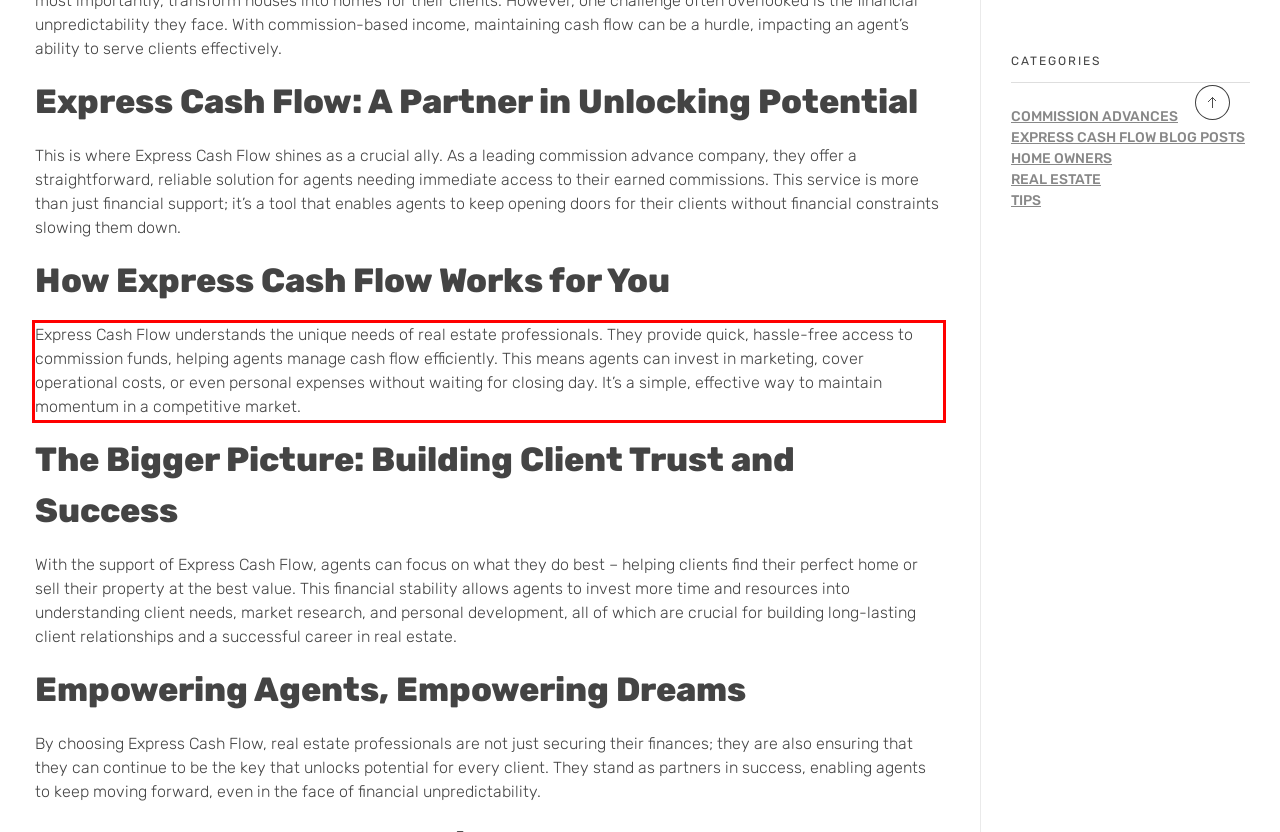Given a screenshot of a webpage containing a red bounding box, perform OCR on the text within this red bounding box and provide the text content.

Express Cash Flow understands the unique needs of real estate professionals. They provide quick, hassle-free access to commission funds, helping agents manage cash flow efficiently. This means agents can invest in marketing, cover operational costs, or even personal expenses without waiting for closing day. It’s a simple, effective way to maintain momentum in a competitive market.